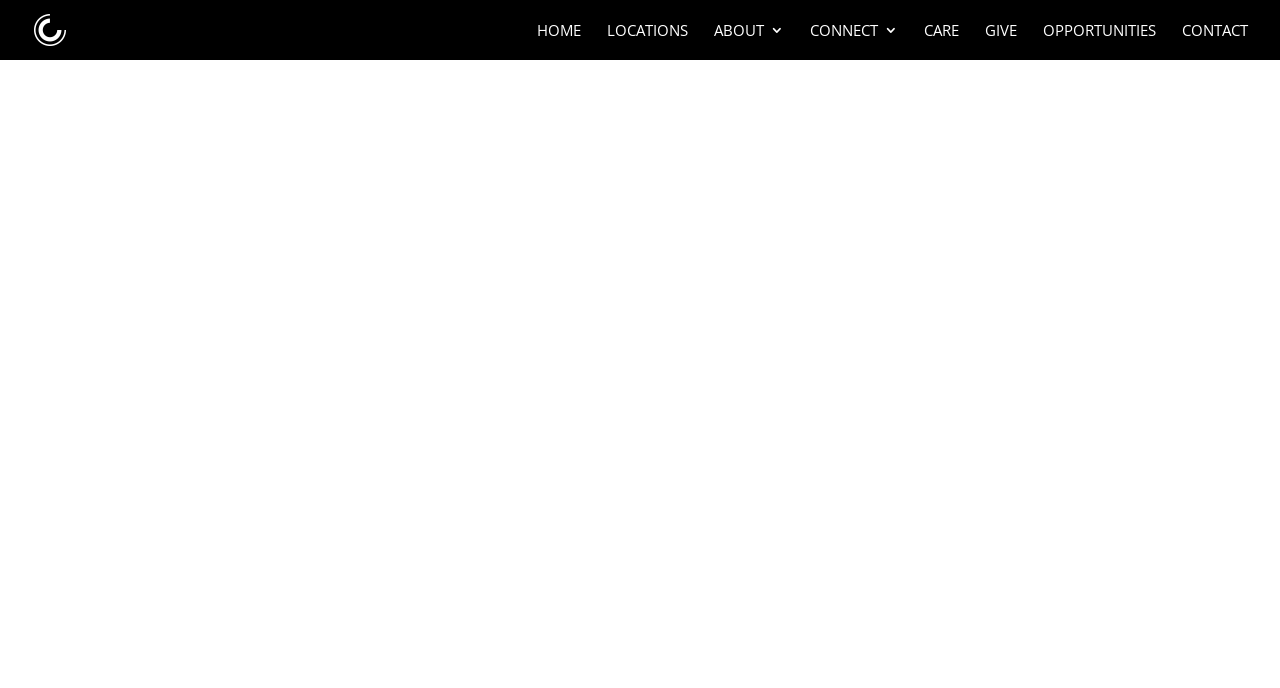Given the webpage screenshot and the description, determine the bounding box coordinates (top-left x, top-left y, bottom-right x, bottom-right y) that define the location of the UI element matching this description: alt="Celebration Church Orlando"

[0.027, 0.027, 0.054, 0.055]